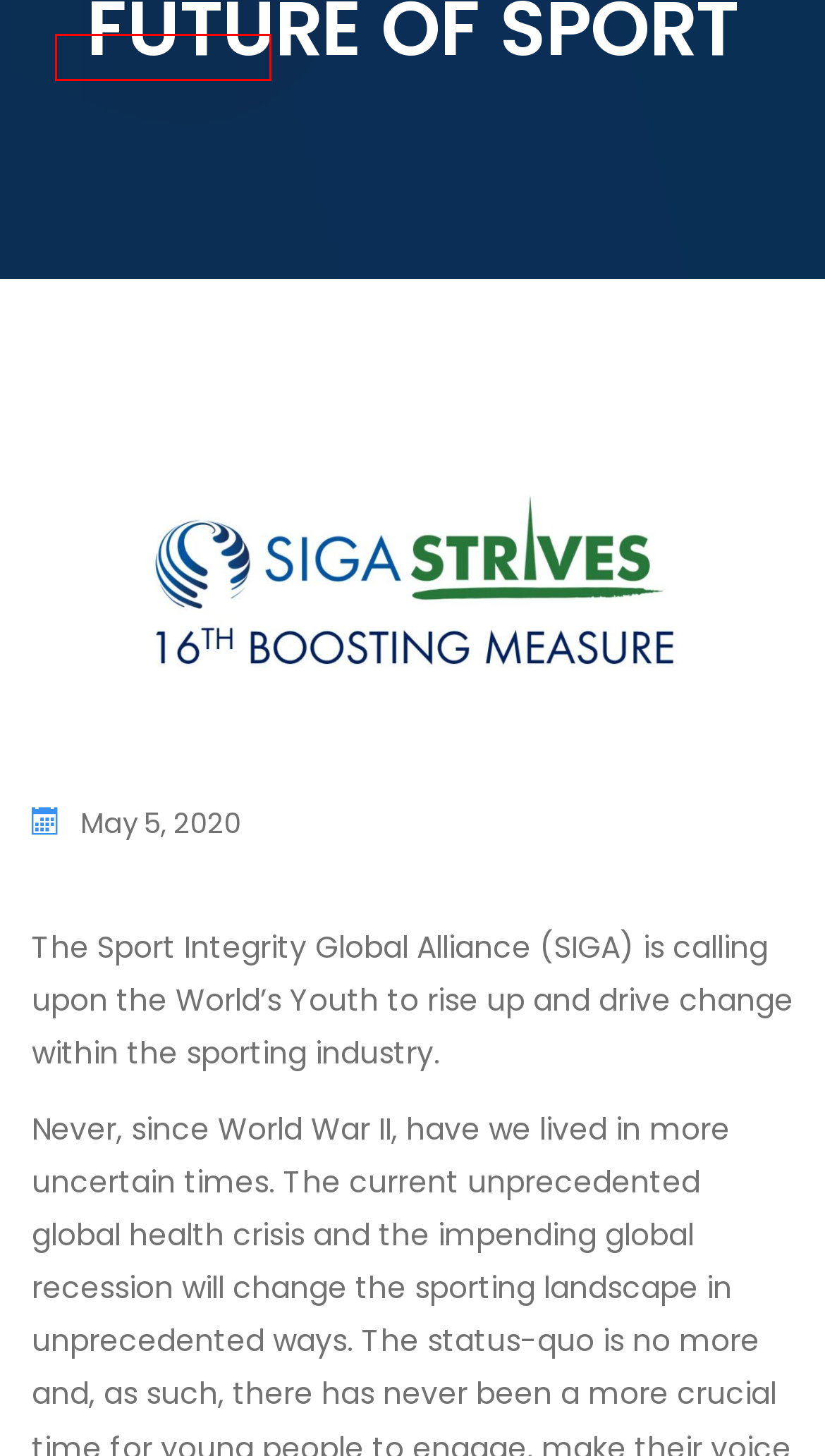Review the screenshot of a webpage that includes a red bounding box. Choose the webpage description that best matches the new webpage displayed after clicking the element within the bounding box. Here are the candidates:
A. Minutes – Sport Integrity Global Alliance
B. SIGA Champions – Sport Integrity Global Alliance
C. EU Transparency Register – Sport Integrity Global Alliance
D. SIGA Sport Integrity Journal – Sport Integrity Global Alliance
E. SIGA Careers – Sport Integrity Global Alliance
F. SIGA Team – Sport Integrity Global Alliance
G. November 5, 2020 – Sport Integrity Global Alliance
H. #SIGAWomen Global Mentorship Programme – Sport Integrity Global Alliance

E